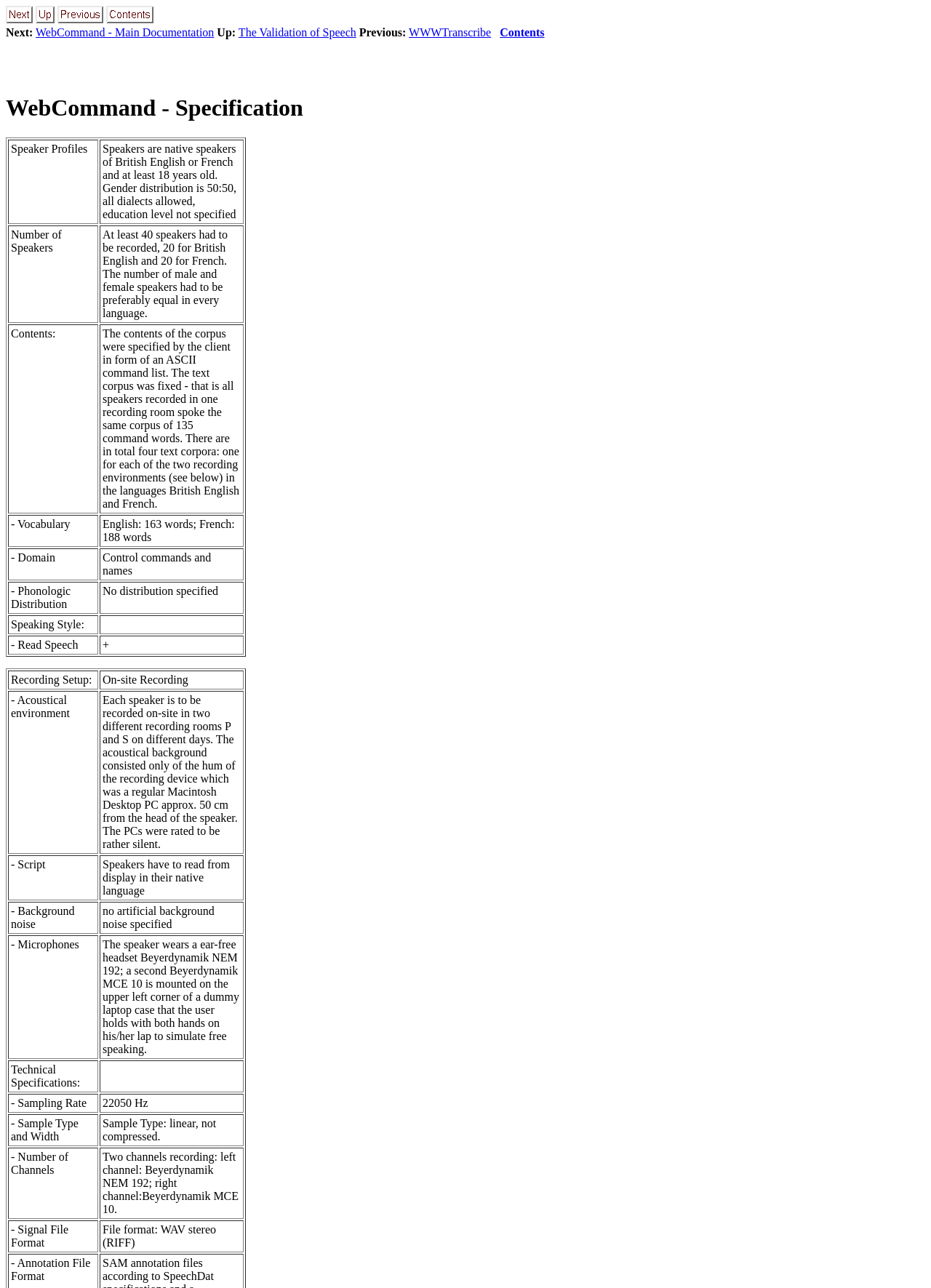Please find the bounding box coordinates of the element that you should click to achieve the following instruction: "Click next". The coordinates should be presented as four float numbers between 0 and 1: [left, top, right, bottom].

[0.006, 0.01, 0.035, 0.02]